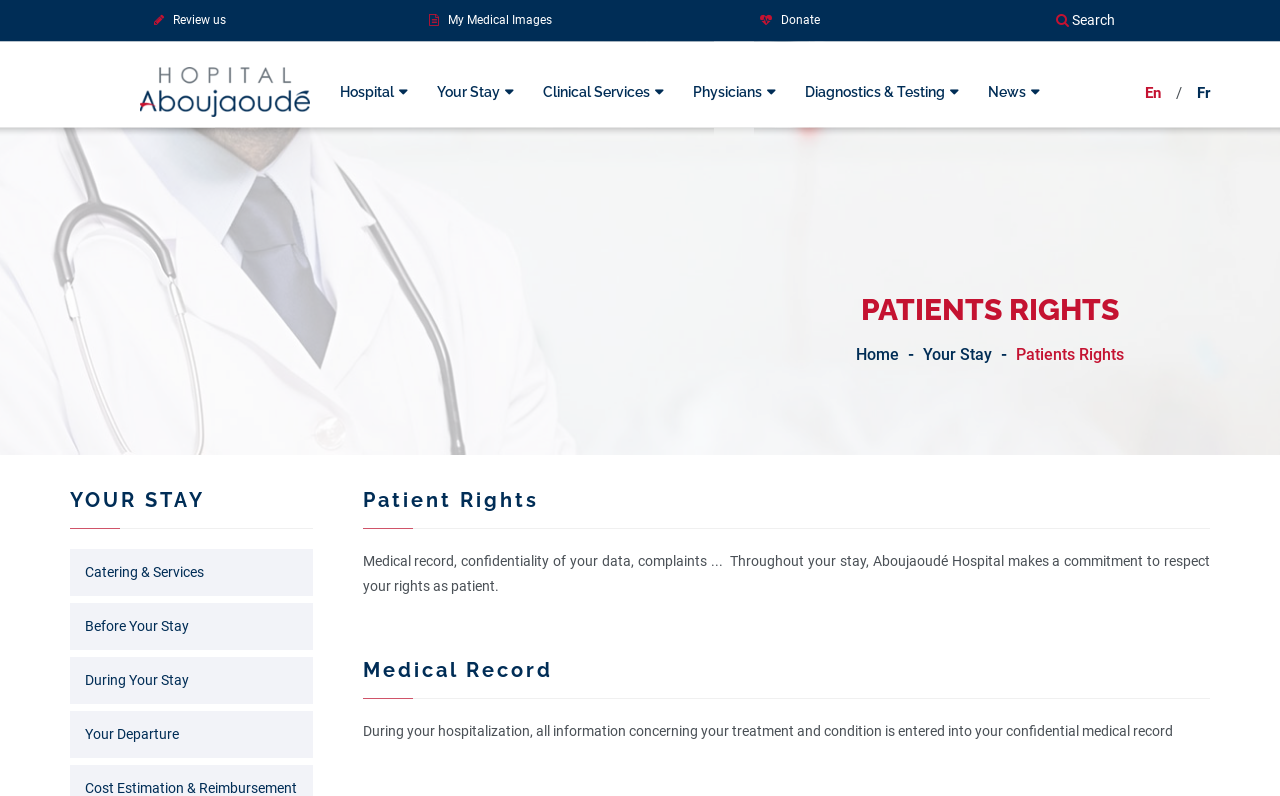Give a one-word or one-phrase response to the question: 
How many subtopics are under 'Your Stay'?

4